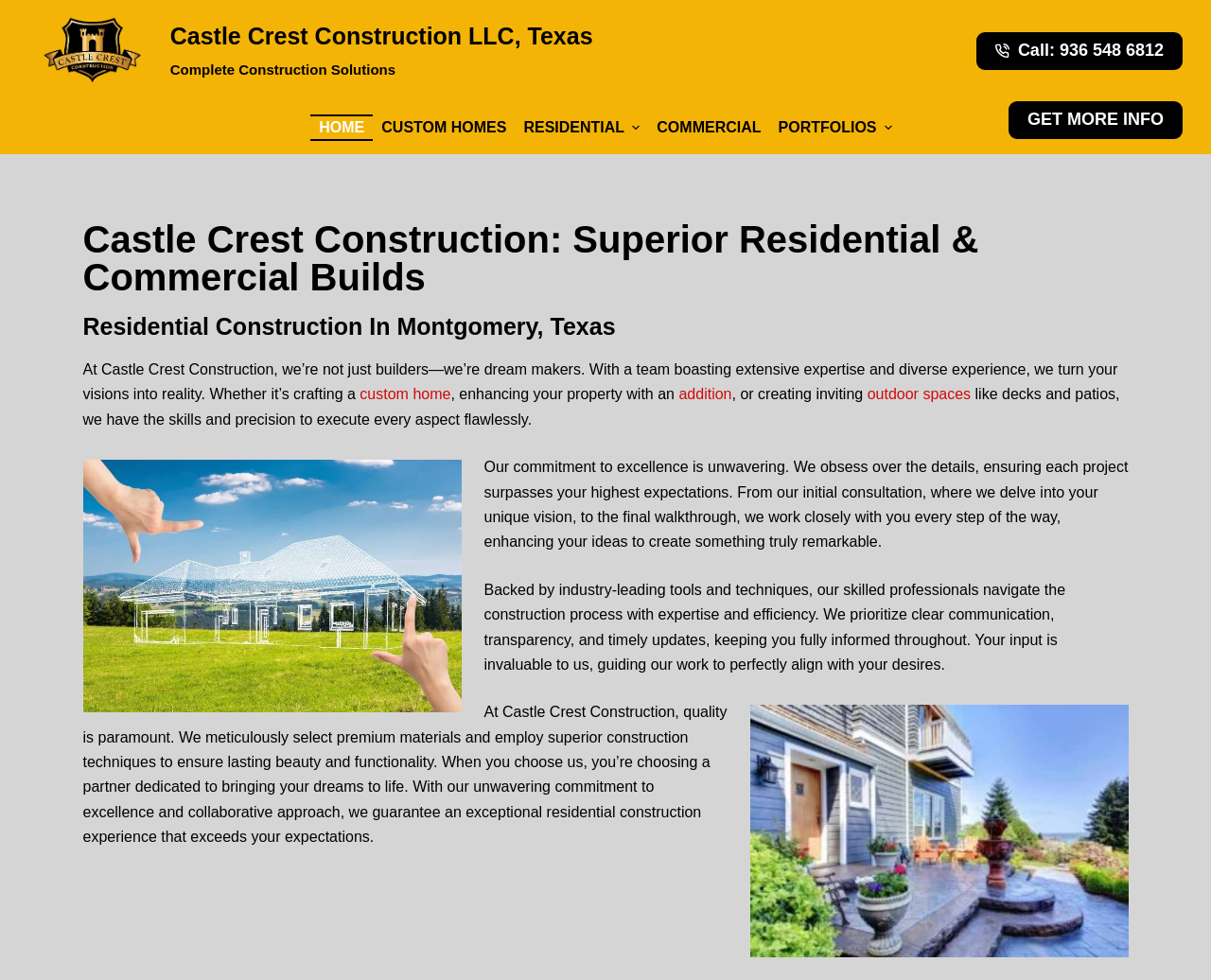Kindly determine the bounding box coordinates of the area that needs to be clicked to fulfill this instruction: "Navigate to the 'HOME' menu".

[0.256, 0.117, 0.308, 0.144]